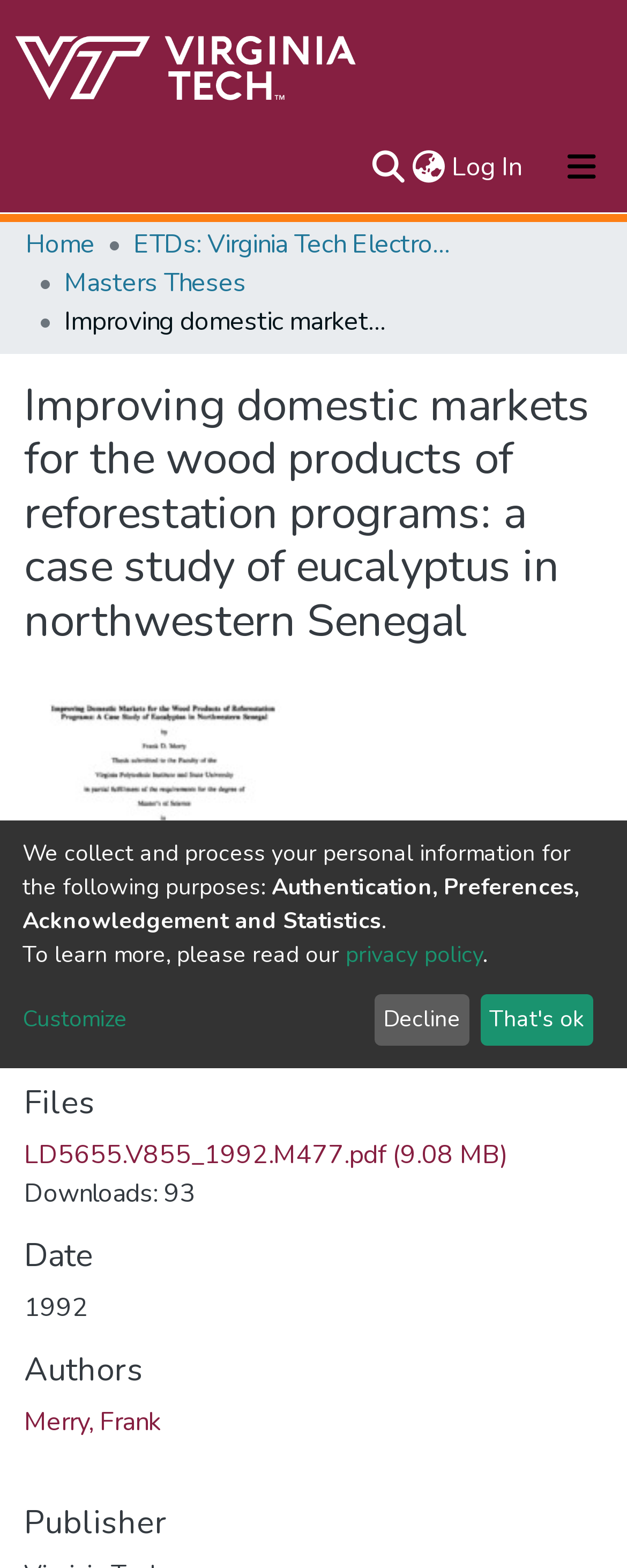Provide the bounding box coordinates of the HTML element described by the text: "http://hdl.handle.net/10919/44159".

[0.038, 0.969, 0.677, 0.991]